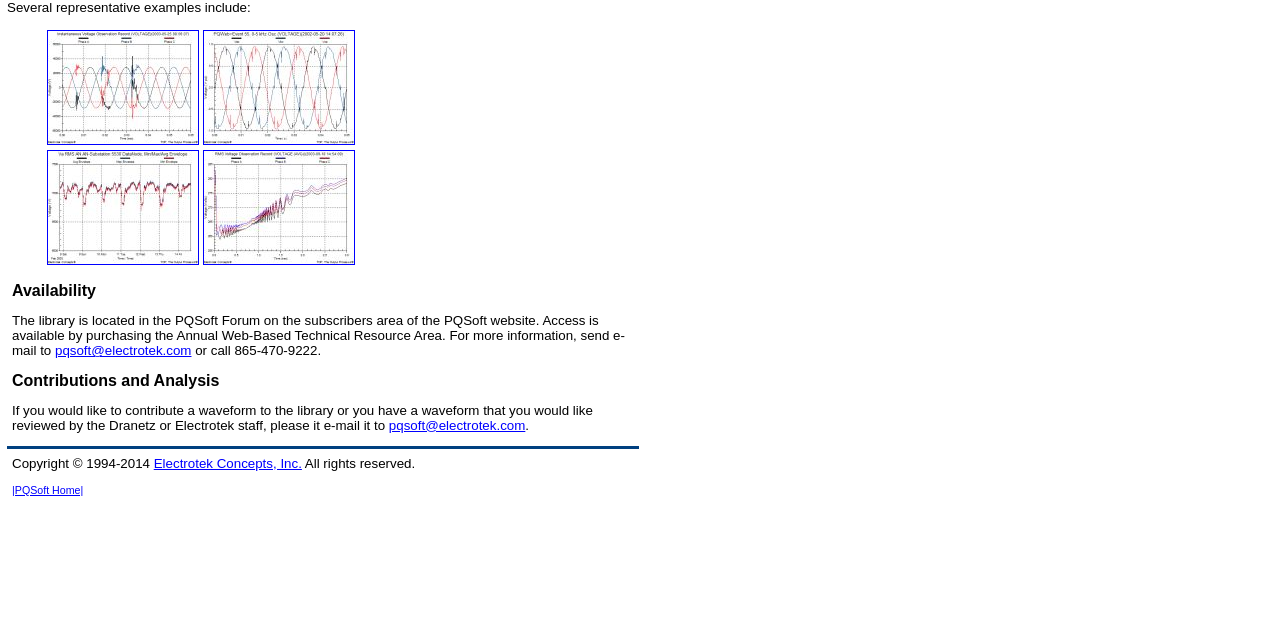Determine the bounding box of the UI element mentioned here: "alt="Measured Capacitor Switch Restrike Event"". The coordinates must be in the format [left, top, right, bottom] with values ranging from 0 to 1.

[0.037, 0.209, 0.155, 0.232]